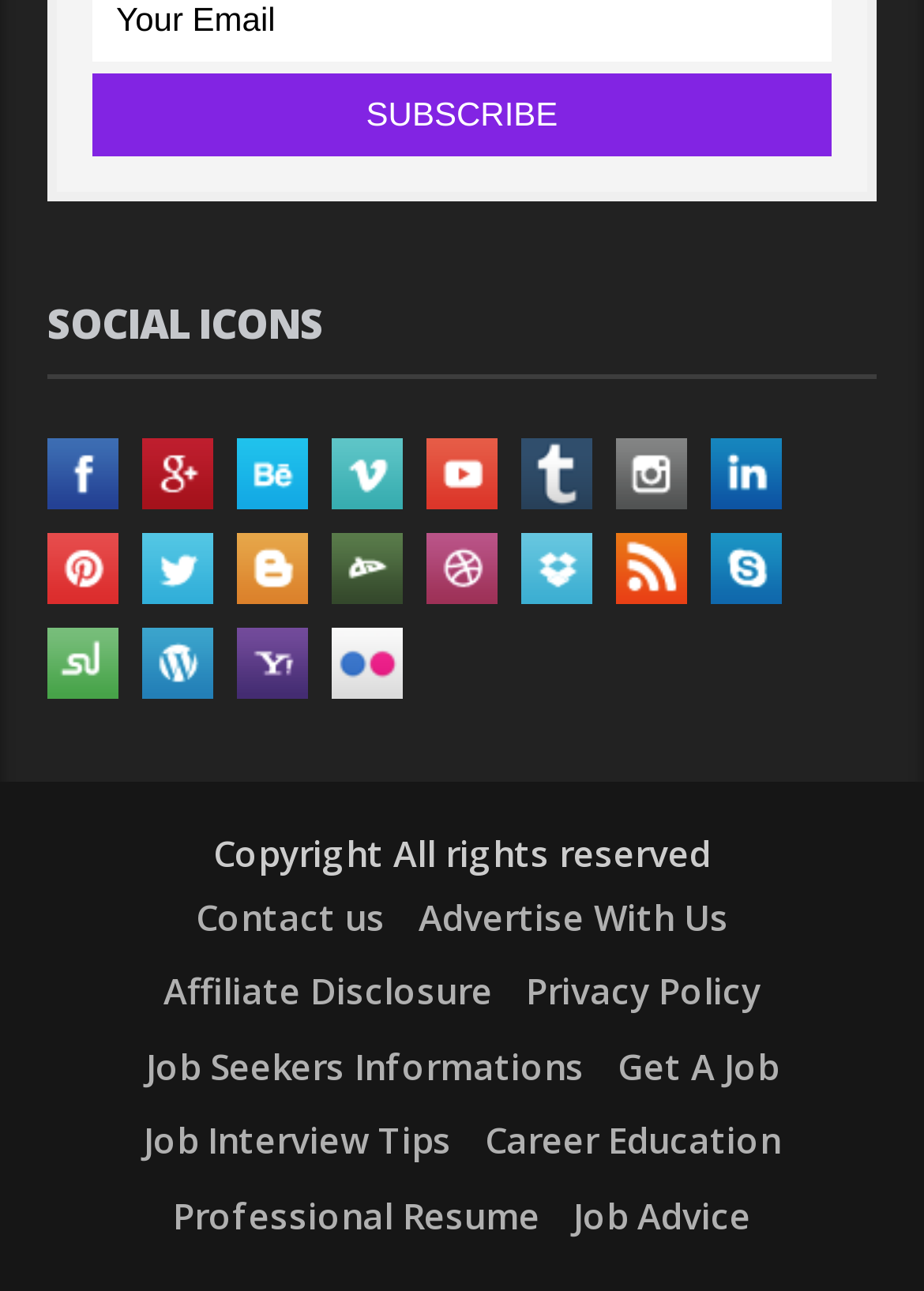How many social media icons are displayed?
Based on the screenshot, respond with a single word or phrase.

20